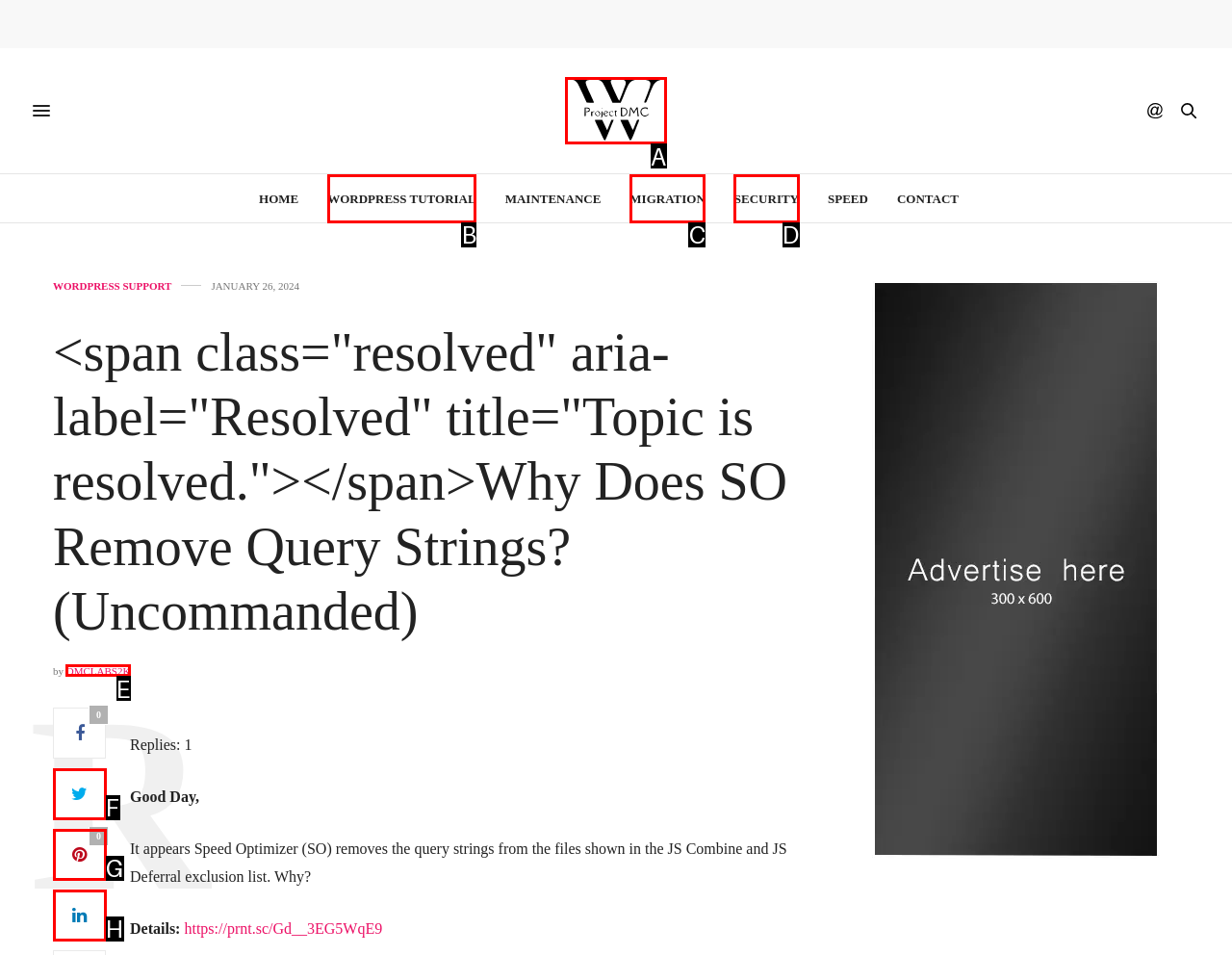Select the letter associated with the UI element you need to click to perform the following action: View the 'Project DMC' page
Reply with the correct letter from the options provided.

A